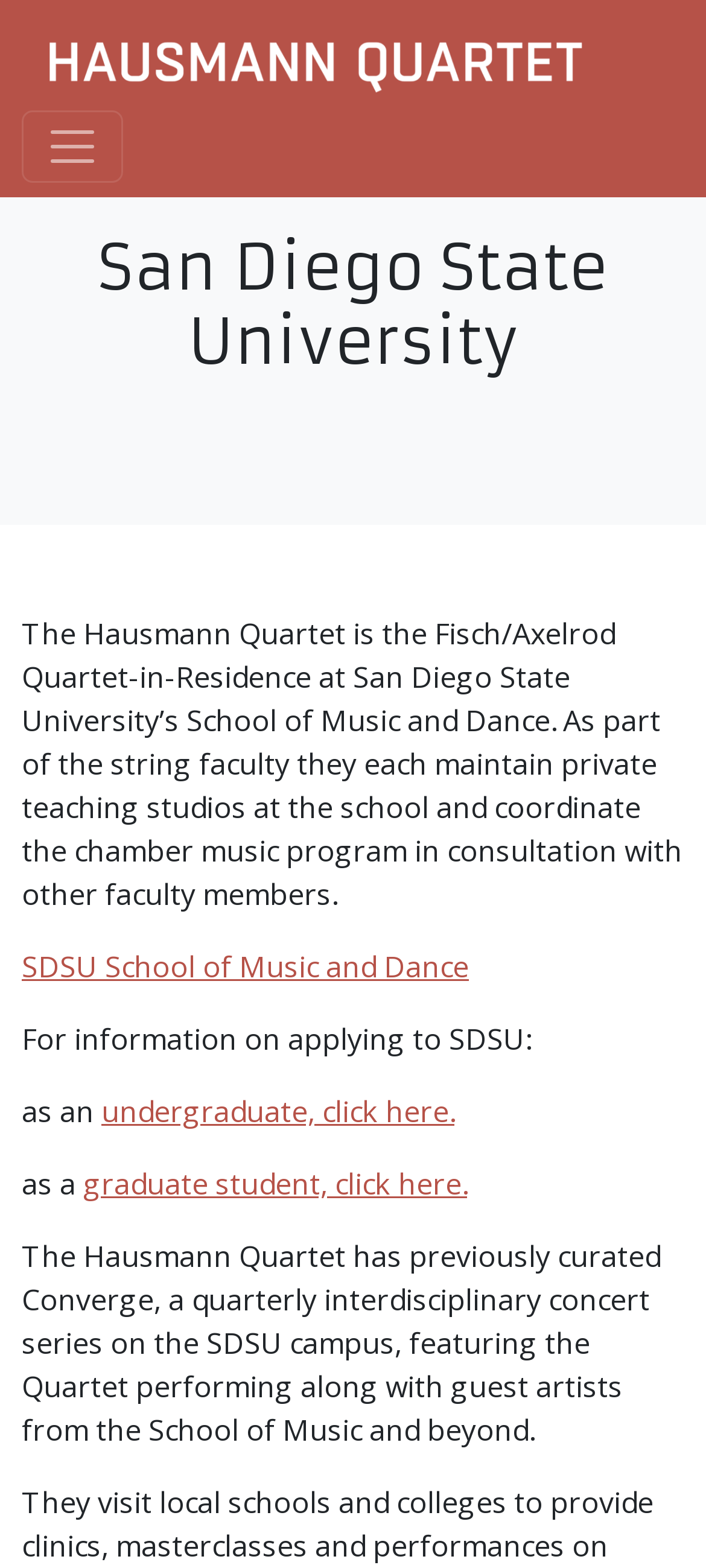What is Converge?
Give a detailed explanation using the information visible in the image.

The webpage mentions that the Hausmann Quartet has previously curated Converge, a quarterly interdisciplinary concert series on the SDSU campus, featuring the Quartet performing along with guest artists from the School of Music and beyond.